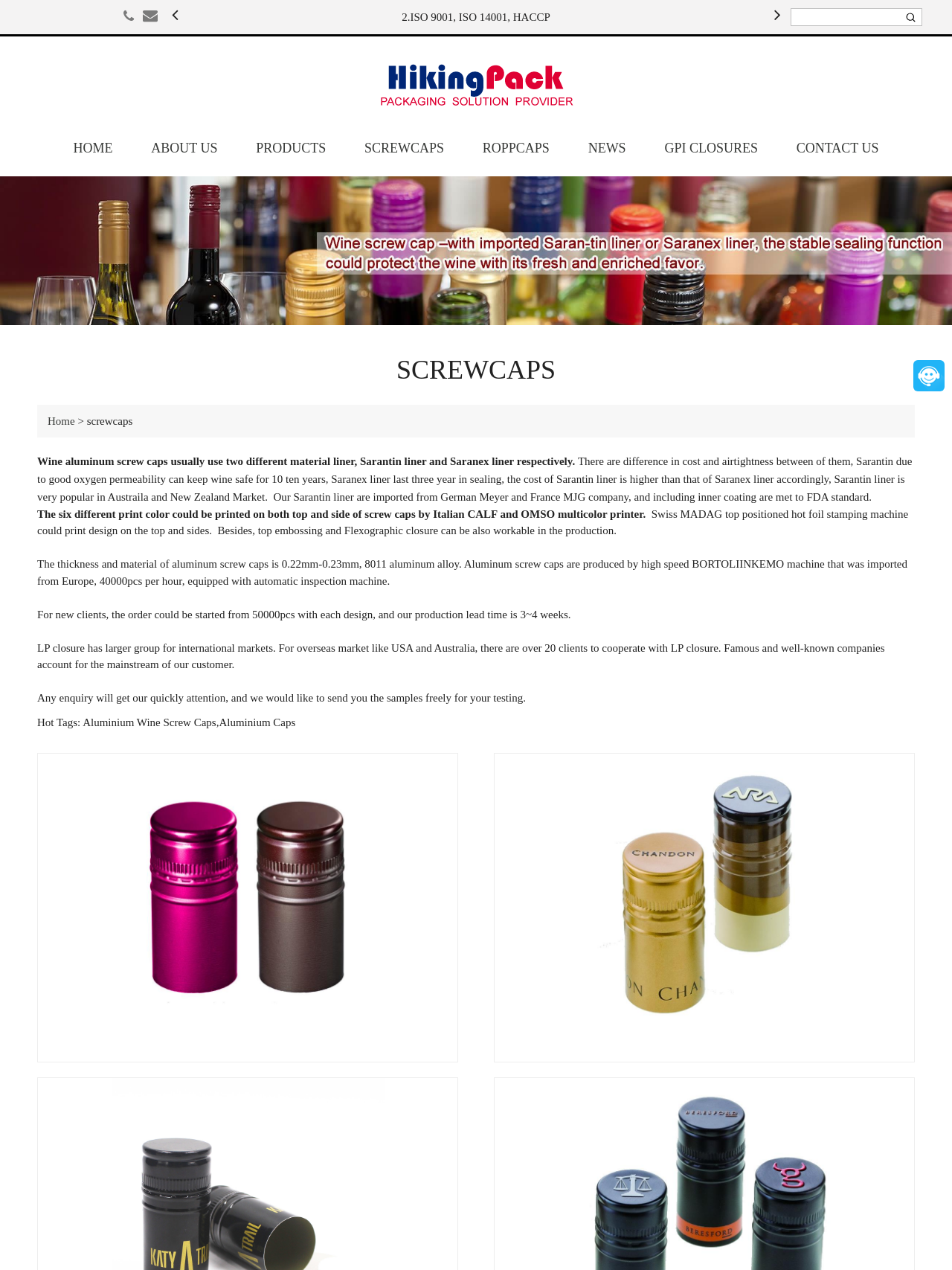How many print colors can be printed on the screw caps?
Please provide a single word or phrase answer based on the image.

Six